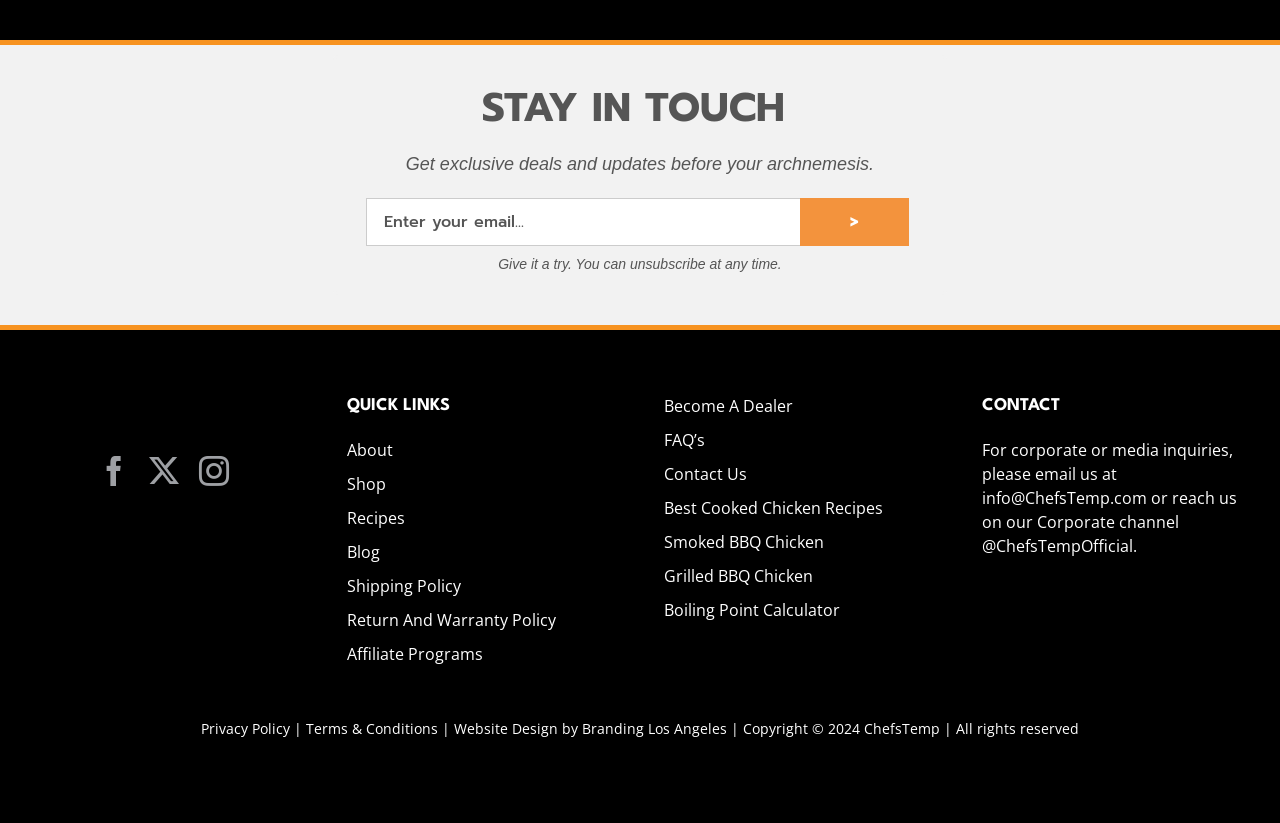What is the purpose of the 'CONTACT' section?
Can you provide an in-depth and detailed response to the question?

The 'CONTACT' section is likely used for corporate or media inquiries, as inferred from the static text 'For corporate or media inquiries, please email us at'. This section also provides an email address and a corporate channel to reach out to.